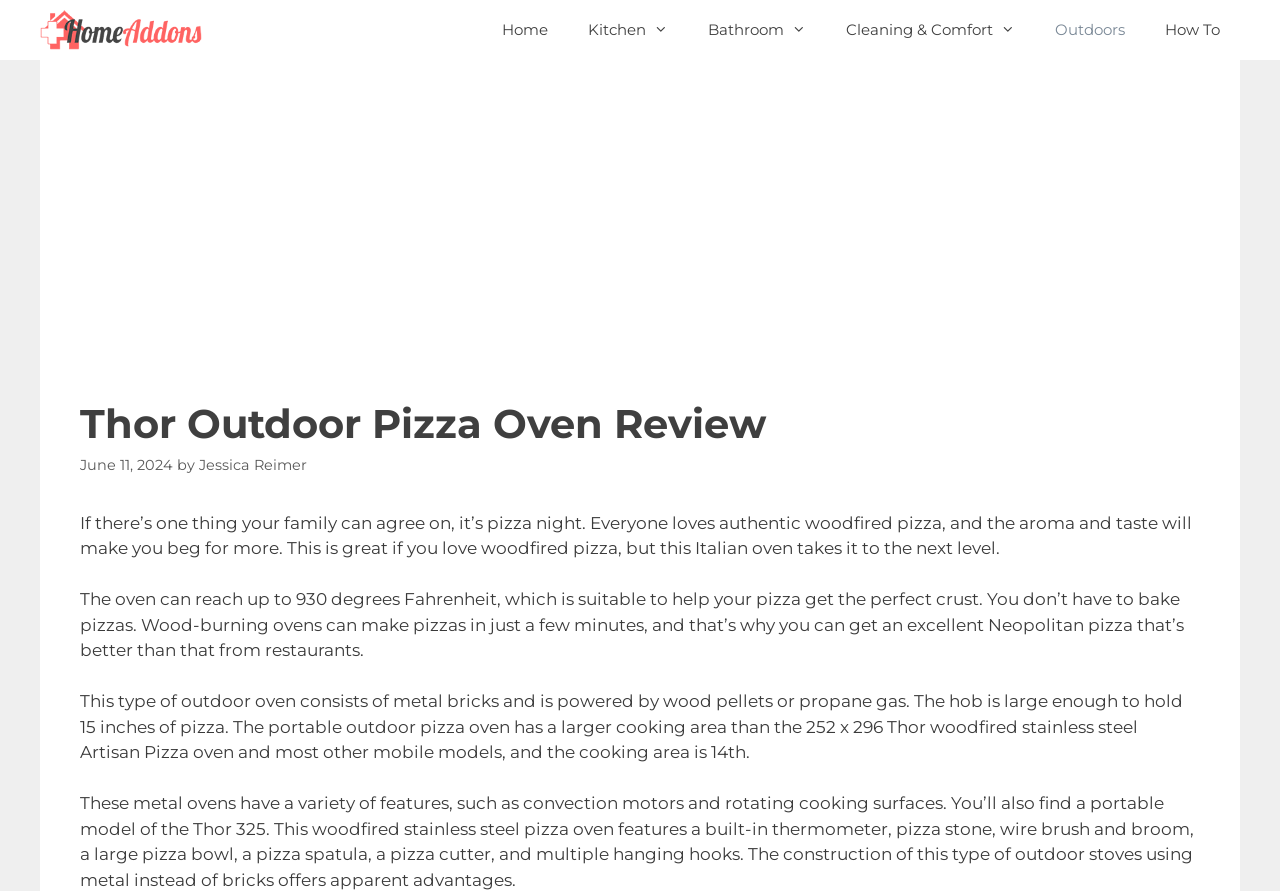Answer the question below with a single word or a brief phrase: 
How many hanging hooks are included with the Thor 325 pizza oven?

Multiple